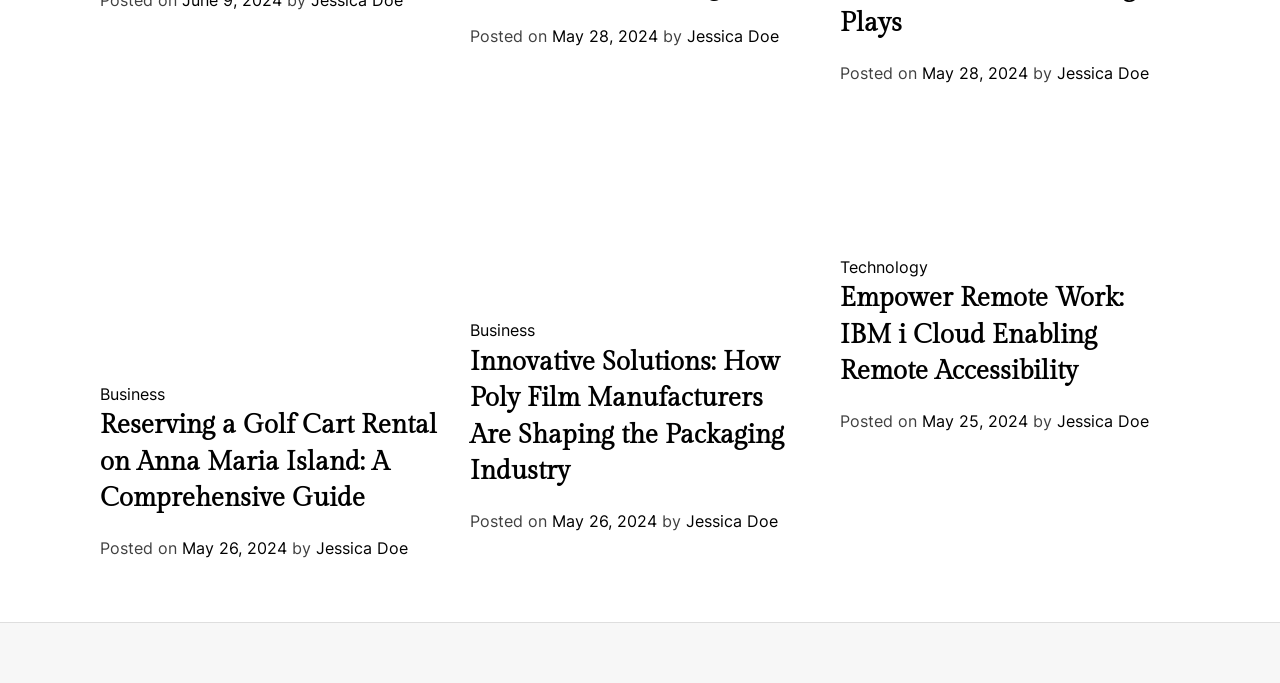Pinpoint the bounding box coordinates of the clickable element to carry out the following instruction: "Click on the category 'Technology'."

[0.656, 0.376, 0.725, 0.405]